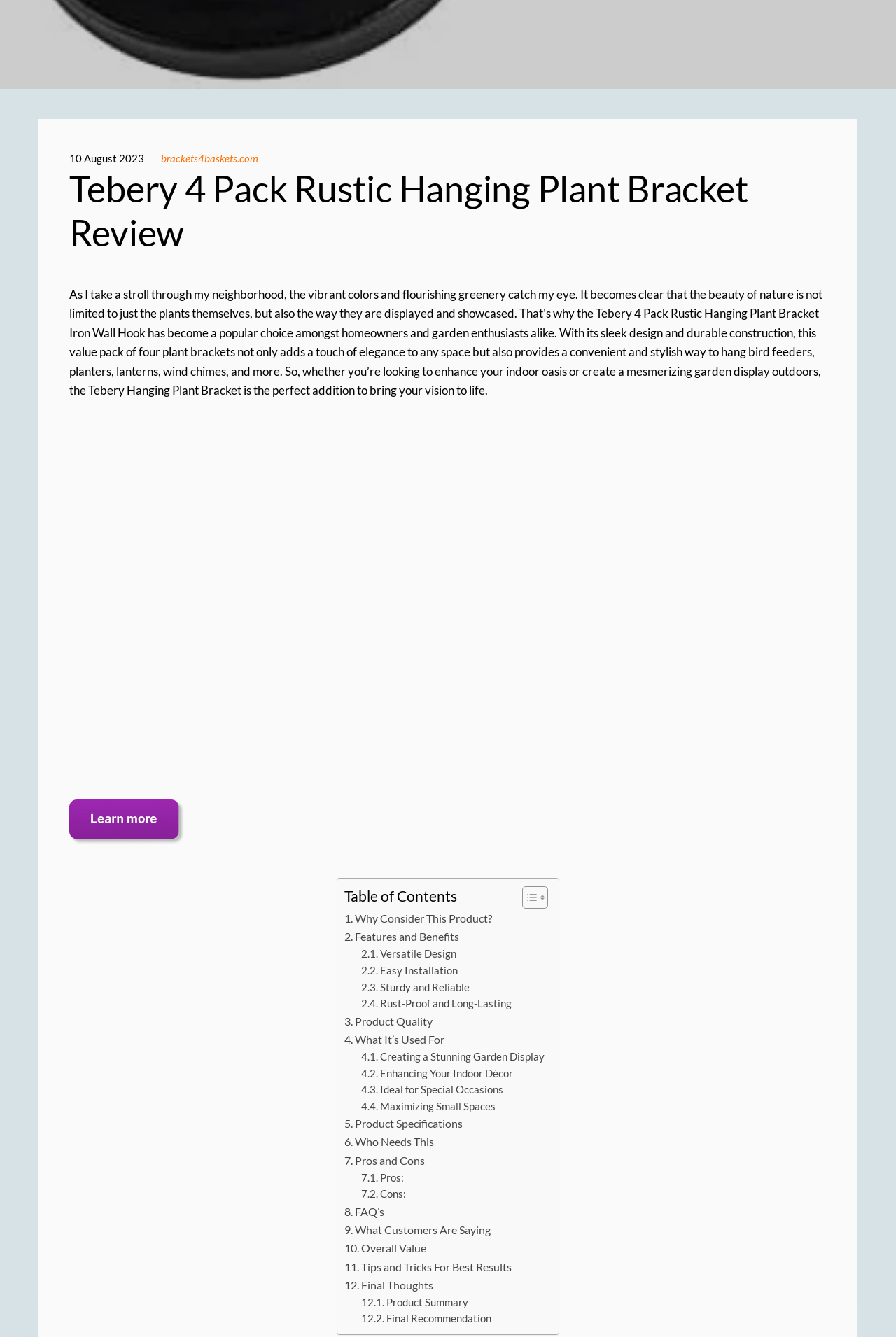Determine the bounding box coordinates of the clickable area required to perform the following instruction: "Learn about the product's pros and cons". The coordinates should be represented as four float numbers between 0 and 1: [left, top, right, bottom].

[0.403, 0.875, 0.451, 0.887]